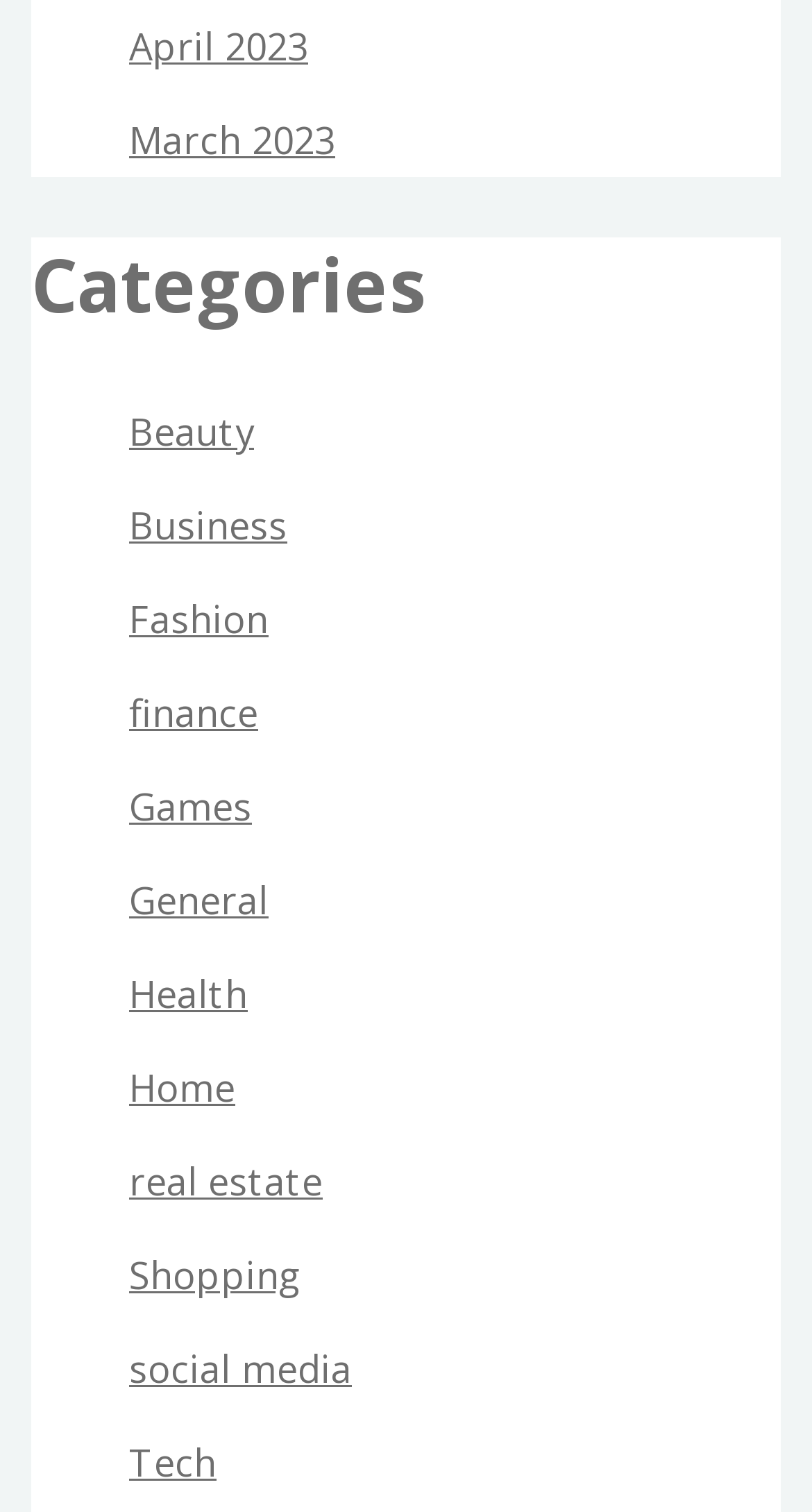Is 'Real Estate' a category?
Please answer the question as detailed as possible based on the image.

I checked the list of categories under the 'Categories' heading and found that 'Real Estate' is one of the categories listed.